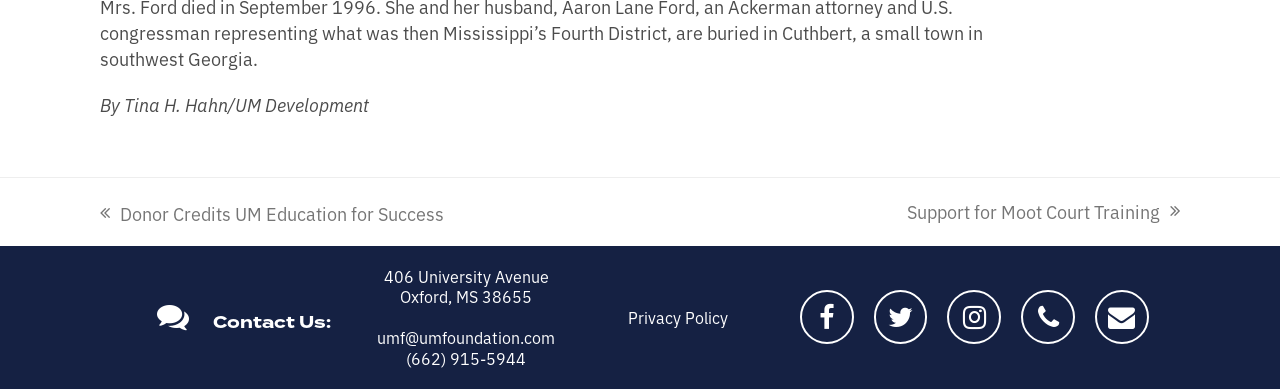Is there a link to the Privacy Policy?
Using the image, answer in one word or phrase.

Yes